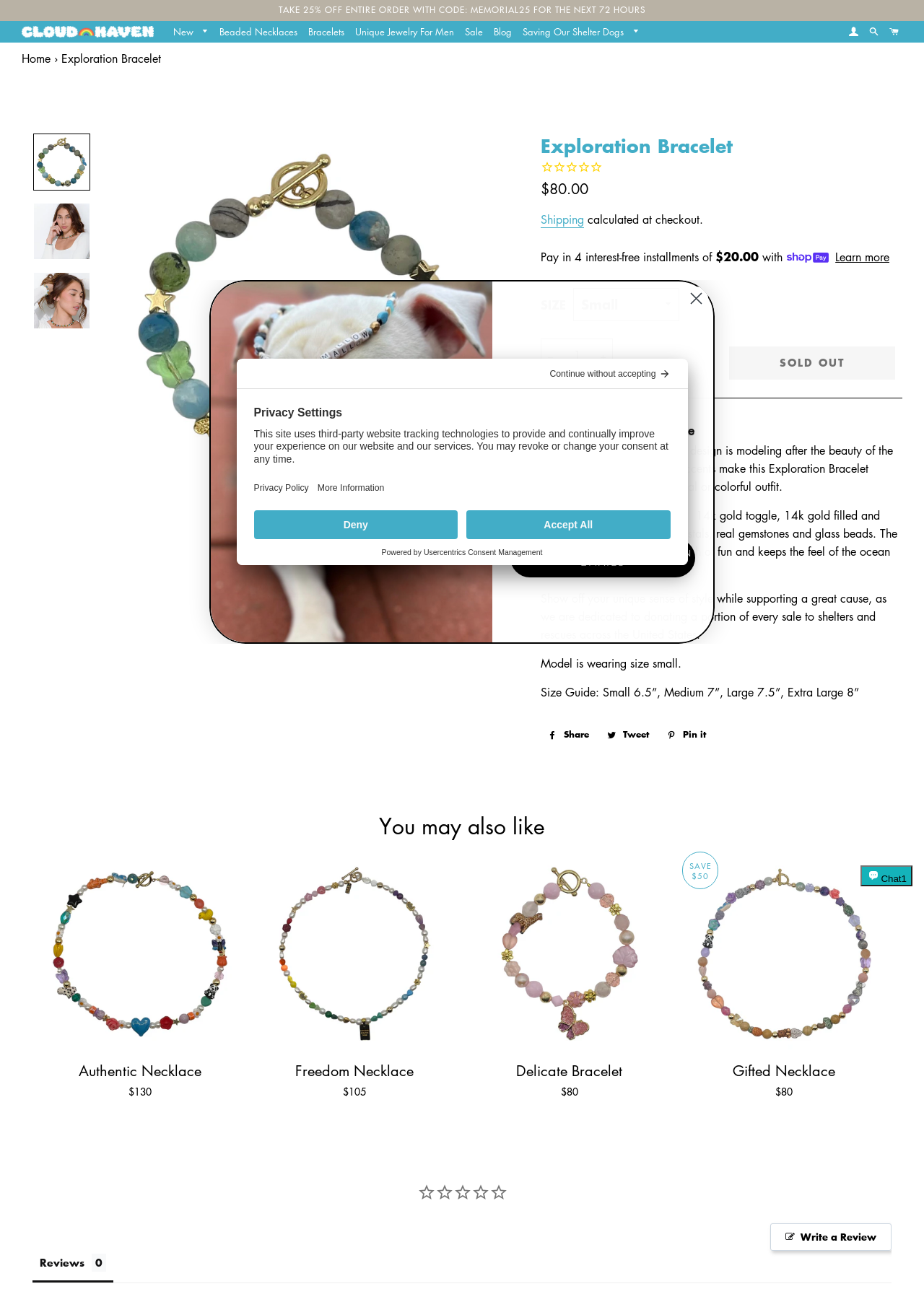What is the price of the Exploration Bracelet?
Please answer the question with as much detail and depth as you can.

The price of the Exploration Bracelet can be found in the product details section, where it is listed as 'Regular price' followed by the amount '$80.00'.